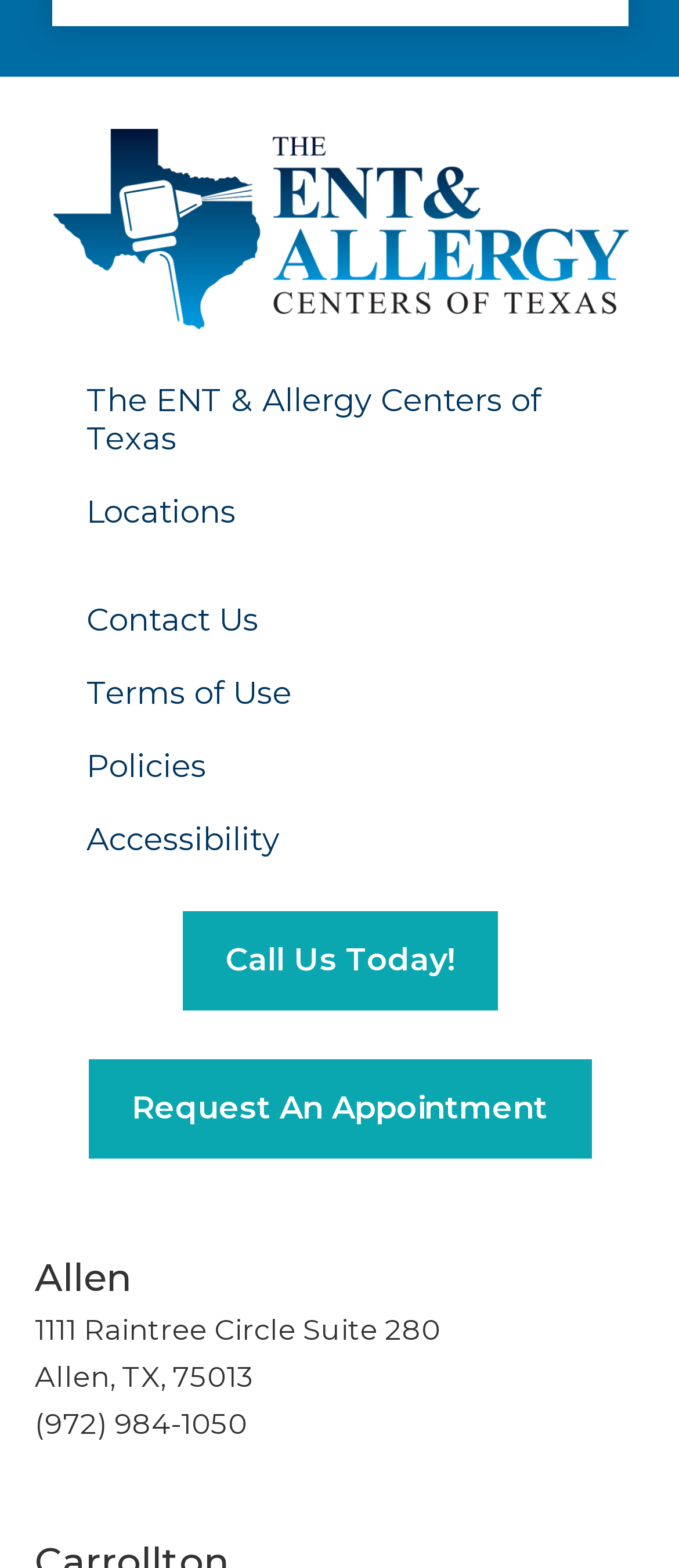Given the description: "Accessibility", determine the bounding box coordinates of the UI element. The coordinates should be formatted as four float numbers between 0 and 1, [left, top, right, bottom].

[0.076, 0.513, 0.924, 0.559]